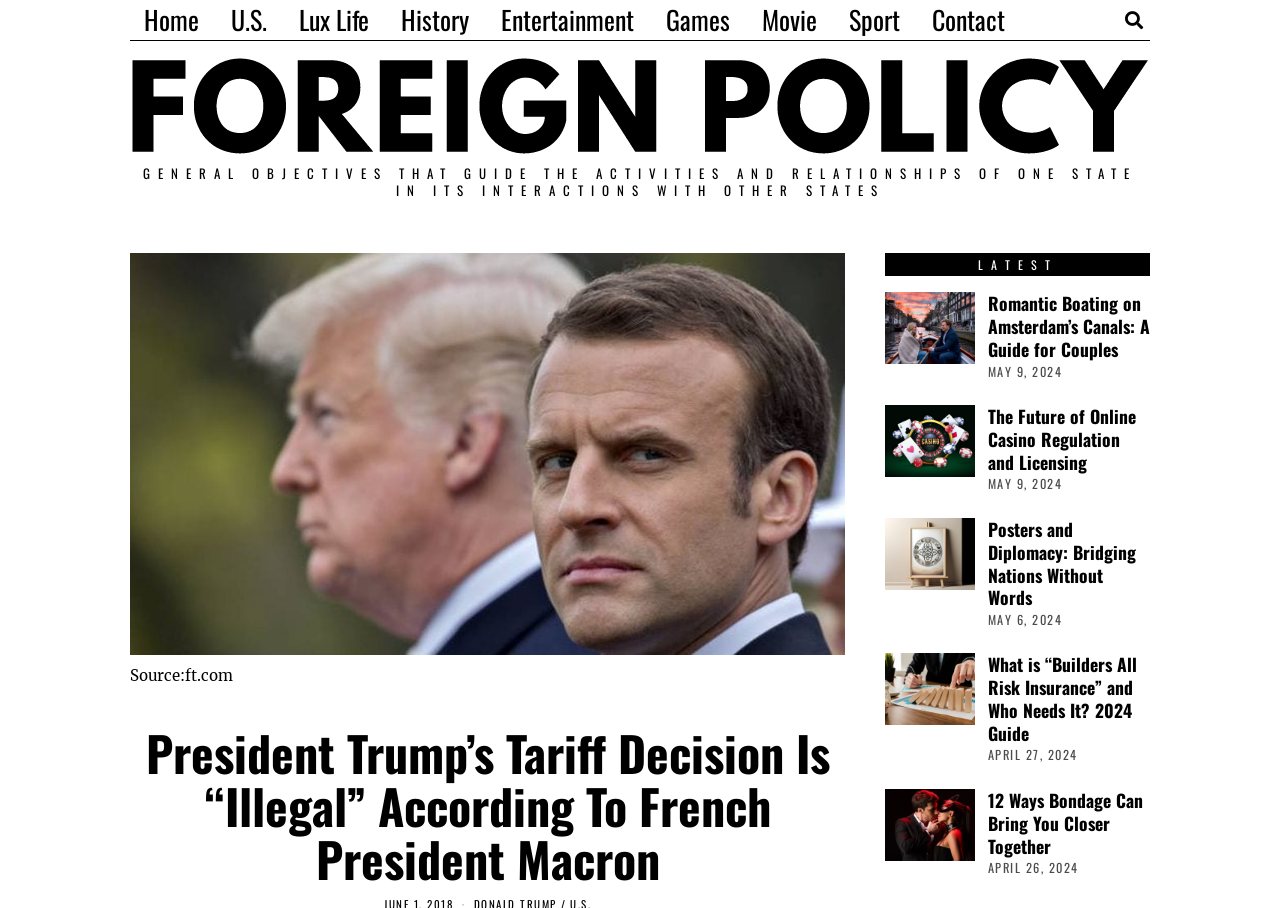How many articles are on the webpage?
Look at the screenshot and provide an in-depth answer.

I counted the number of article elements on the webpage, which are [240], [241], [242], and [243], and found that there are 4 articles in total.